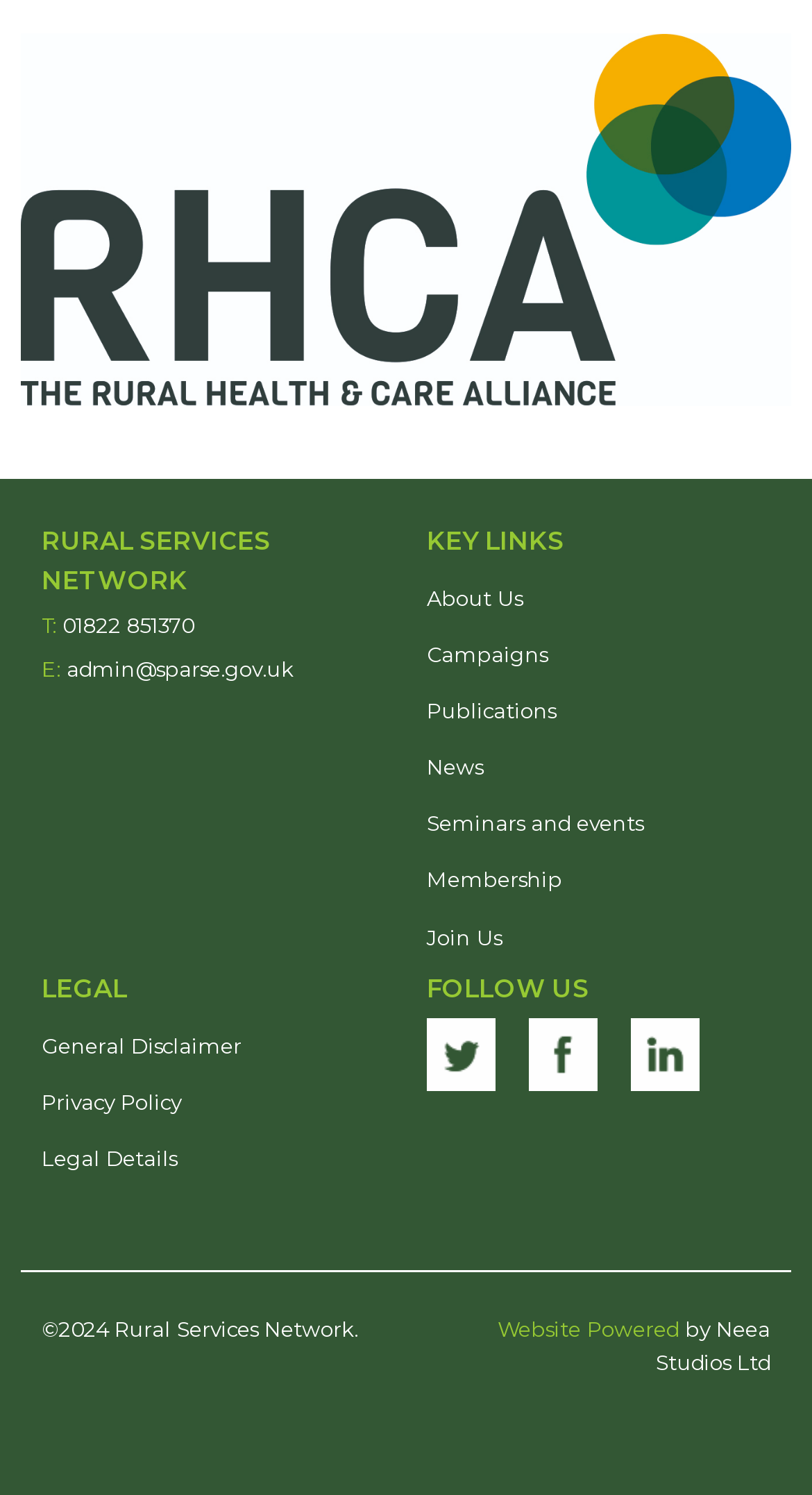Please locate the UI element described by "Seminars and events" and provide its bounding box coordinates.

[0.526, 0.532, 0.949, 0.569]